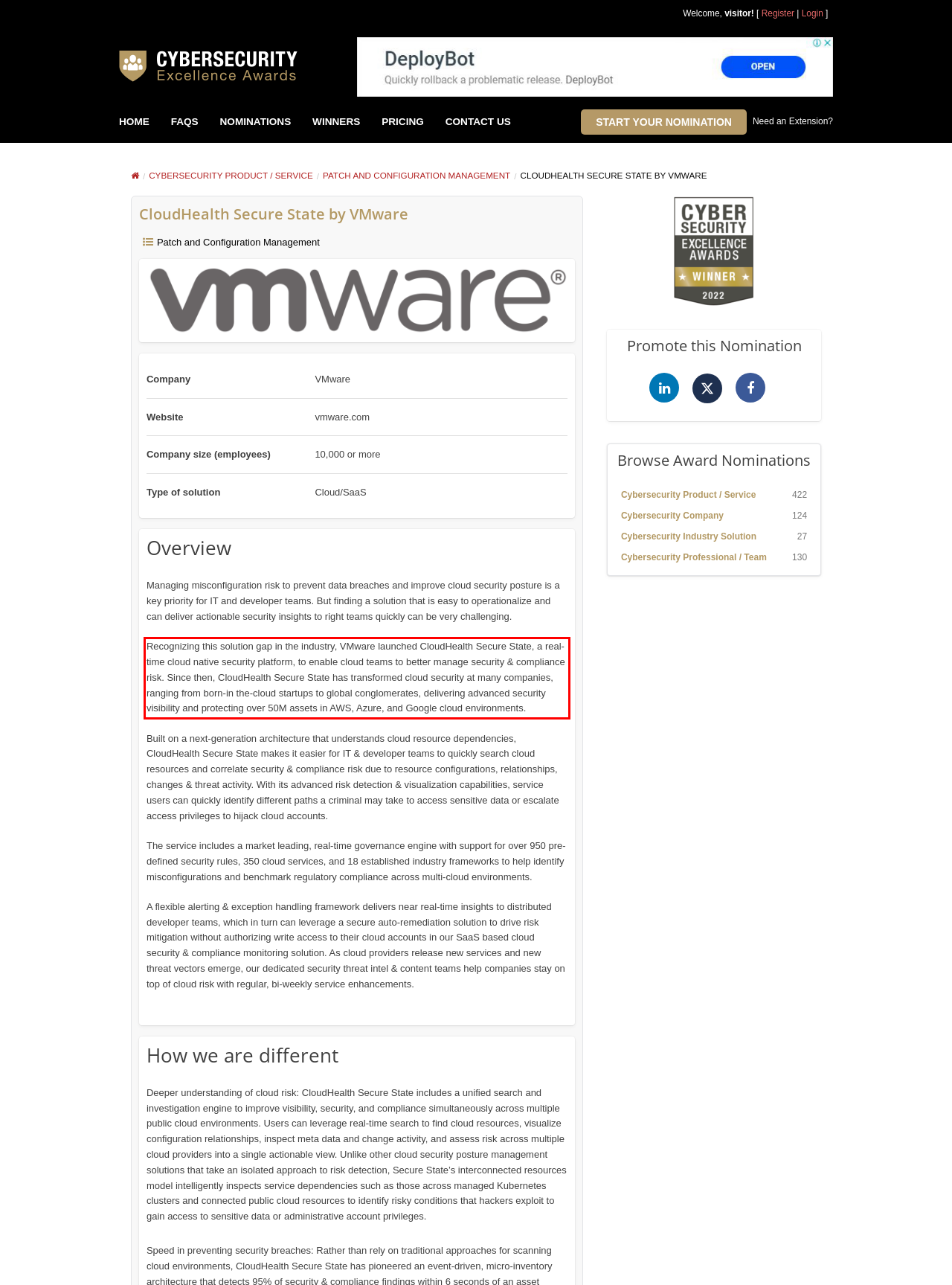You have a webpage screenshot with a red rectangle surrounding a UI element. Extract the text content from within this red bounding box.

Recognizing this solution gap in the industry, VMware launched CloudHealth Secure State, a real-time cloud native security platform, to enable cloud teams to better manage security & compliance risk. Since then, CloudHealth Secure State has transformed cloud security at many companies, ranging from born-in the-cloud startups to global conglomerates, delivering advanced security visibility and protecting over 50M assets in AWS, Azure, and Google cloud environments.